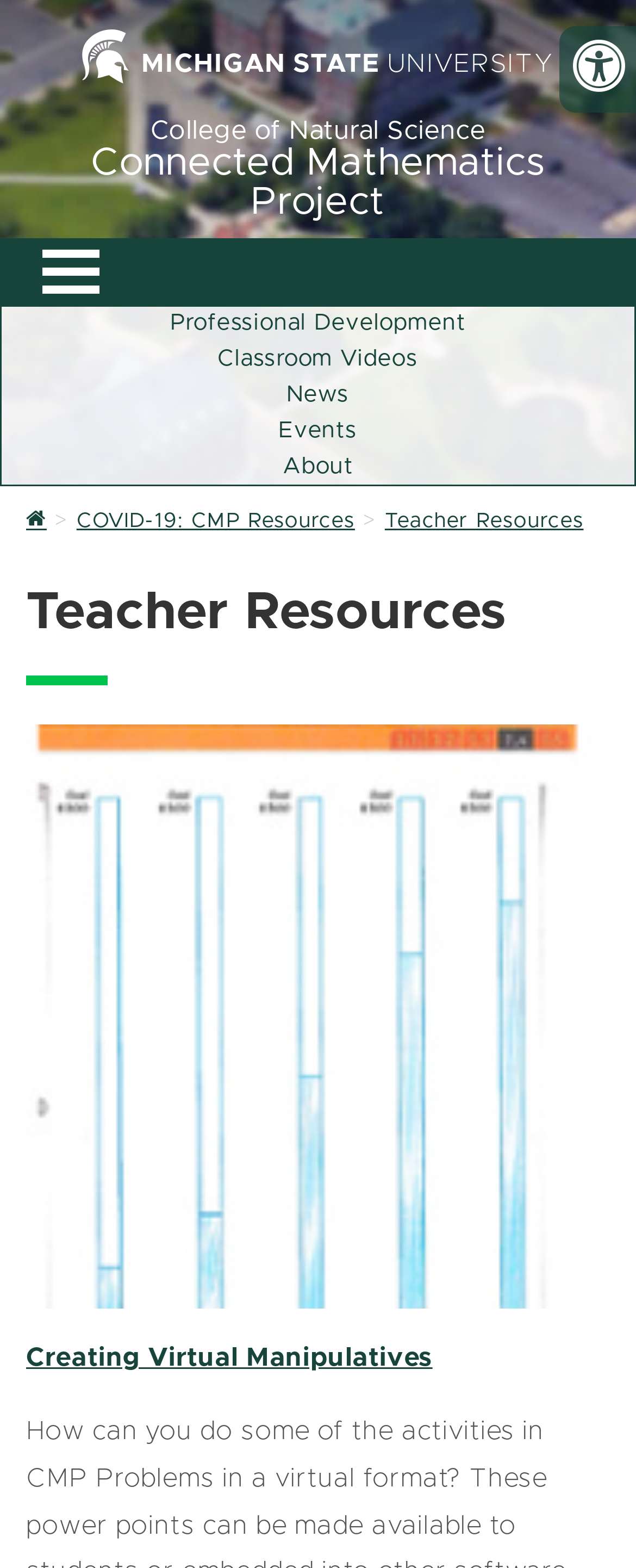Locate the bounding box coordinates of the clickable area to execute the instruction: "expand primary site navigation". Provide the coordinates as four float numbers between 0 and 1, represented as [left, top, right, bottom].

[0.051, 0.152, 0.172, 0.195]